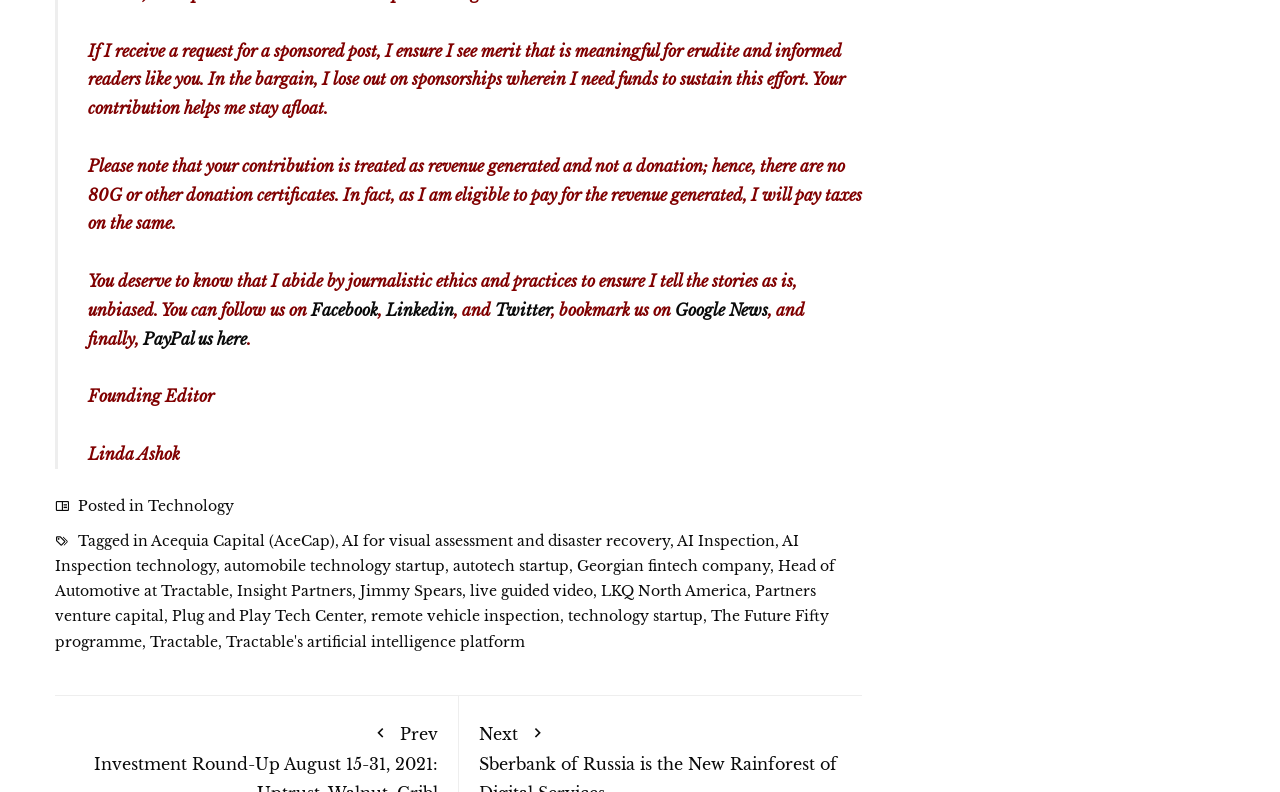Please give a succinct answer to the question in one word or phrase:
Who is the Founding Editor?

Linda Ashok